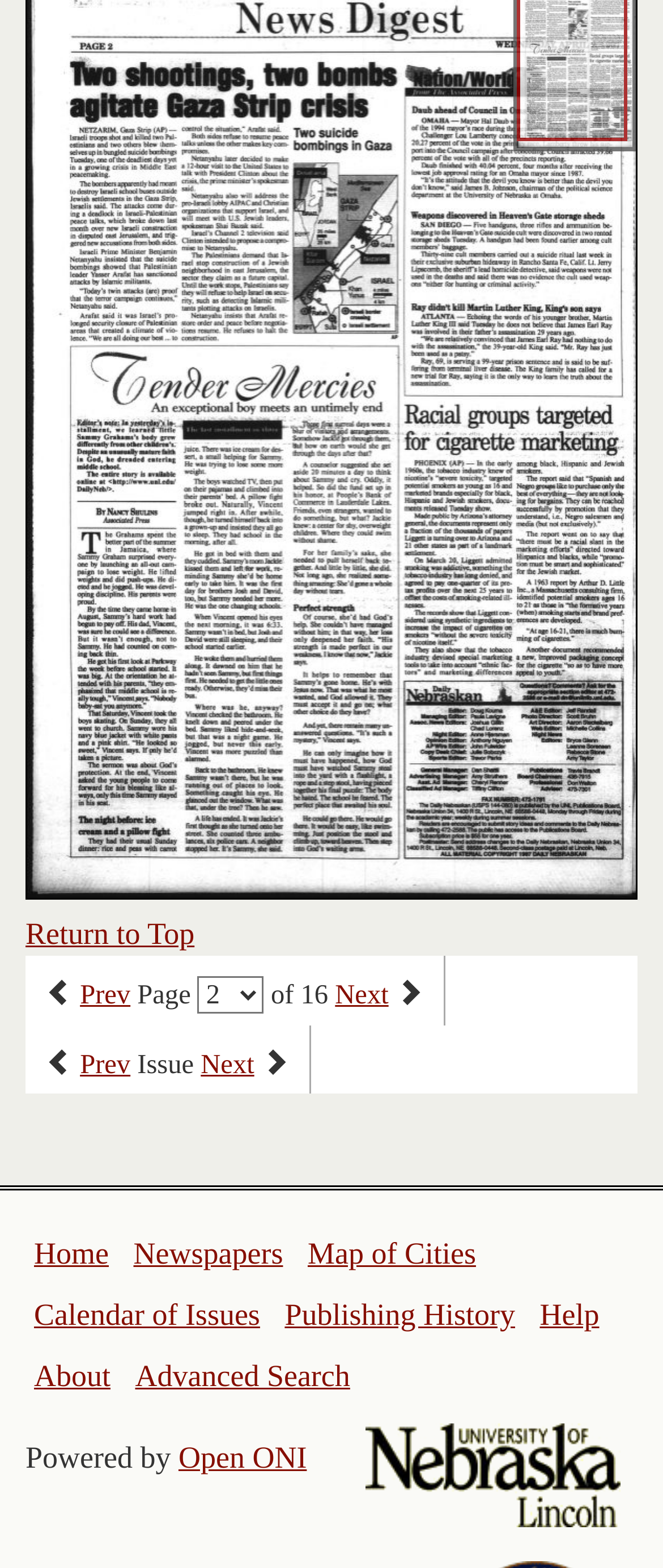By analyzing the image, answer the following question with a detailed response: What is the powered by text at the bottom?

I examined the bottom of the webpage and saw the text 'Powered by' followed by a link 'Open ONI', which is the powered by text at the bottom.